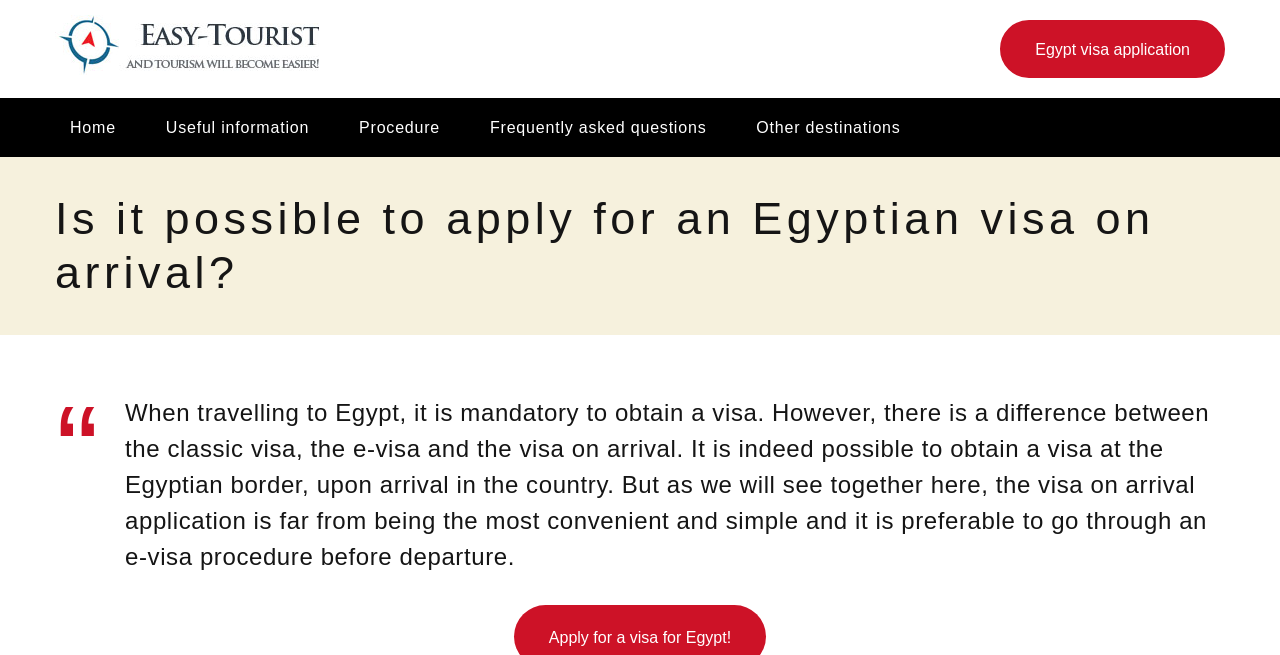What is the preferred method for obtaining a visa for Egypt?
Please answer the question as detailed as possible based on the image.

The webpage suggests that obtaining a visa on arrival is not the most convenient and simple method, and it is preferable to go through an e-visa procedure before departure.